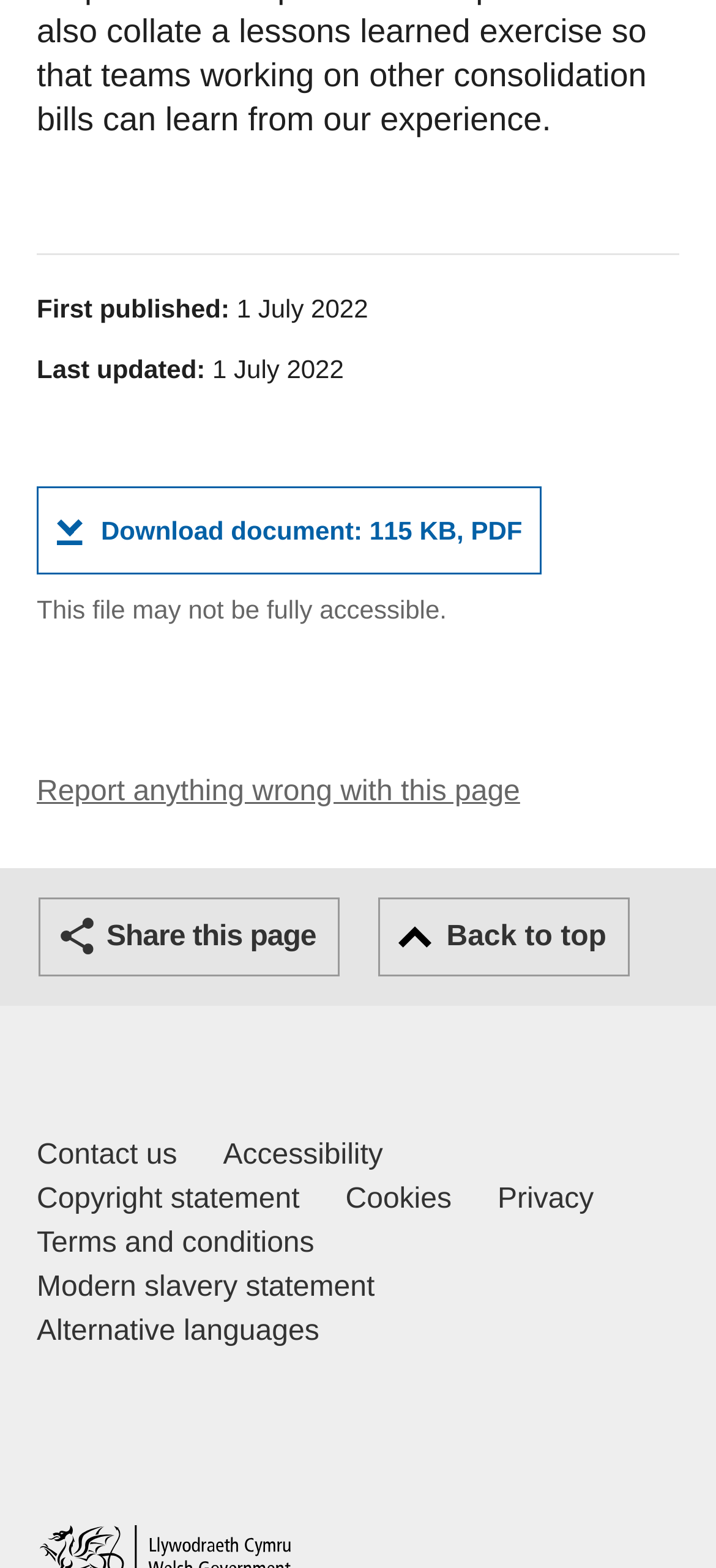What type of file can be downloaded from this webpage?
Give a single word or phrase as your answer by examining the image.

PDF